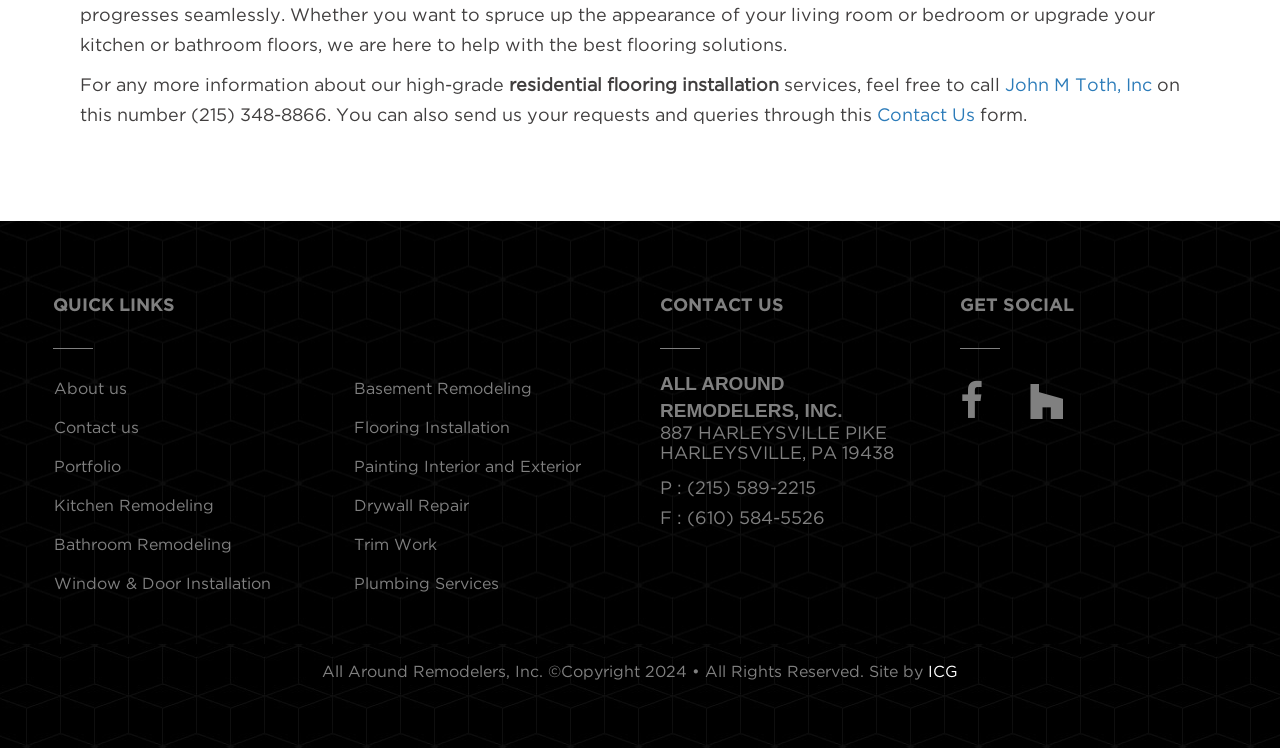Find the bounding box coordinates of the element I should click to carry out the following instruction: "Click on 'Contact Us'".

[0.685, 0.144, 0.762, 0.166]